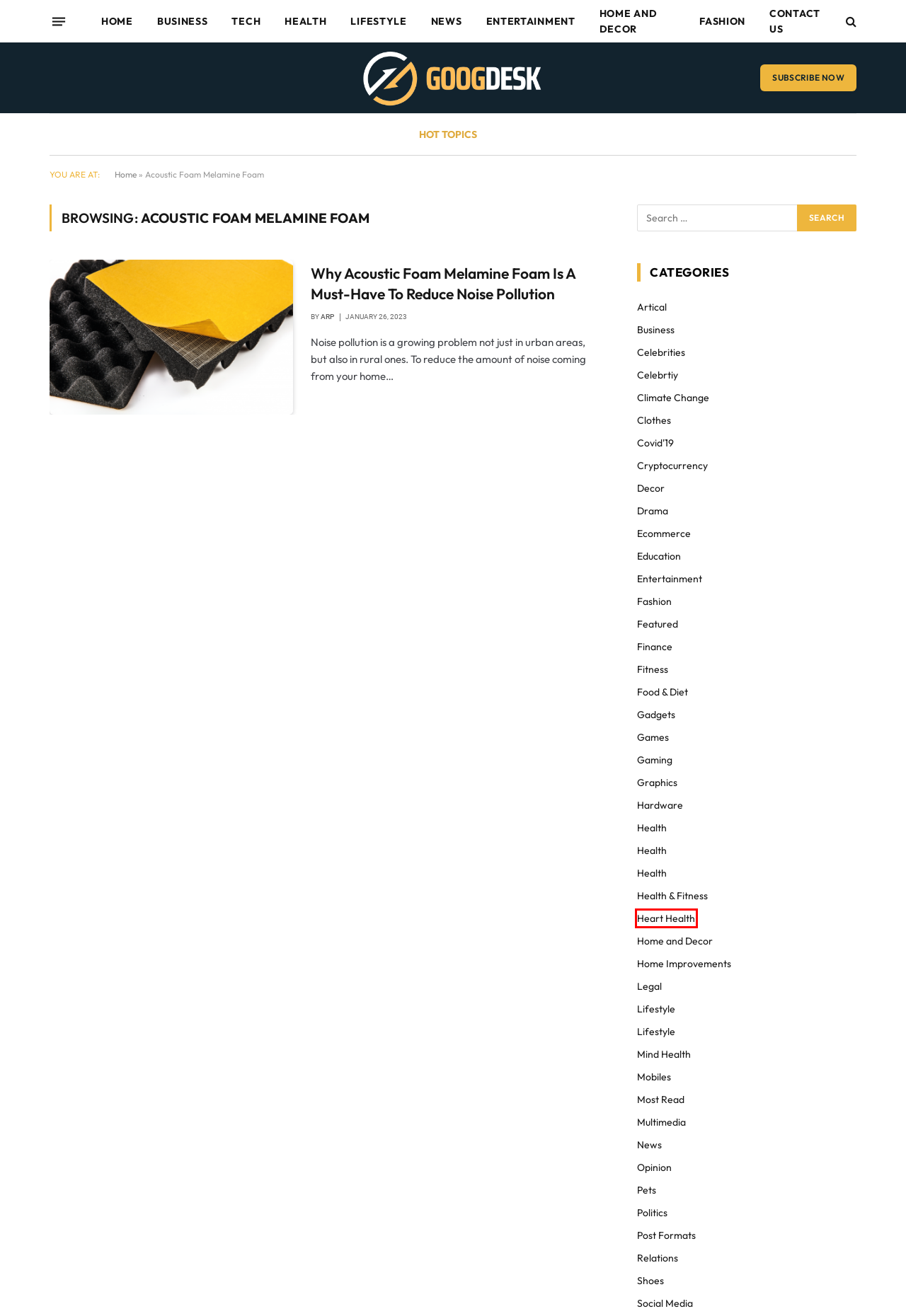Inspect the provided webpage screenshot, concentrating on the element within the red bounding box. Select the description that best represents the new webpage after you click the highlighted element. Here are the candidates:
A. Mind Health Archives - Googdesk
B. Home Improvements Archives - Googdesk
C. Food & Diet Archives - Googdesk
D. Heart Health Archives - Googdesk
E. Hardware Archives - Googdesk
F. Health Archives - Googdesk
G. Lifestyle Archives - Googdesk
H. Celebrities Archives - Googdesk

D